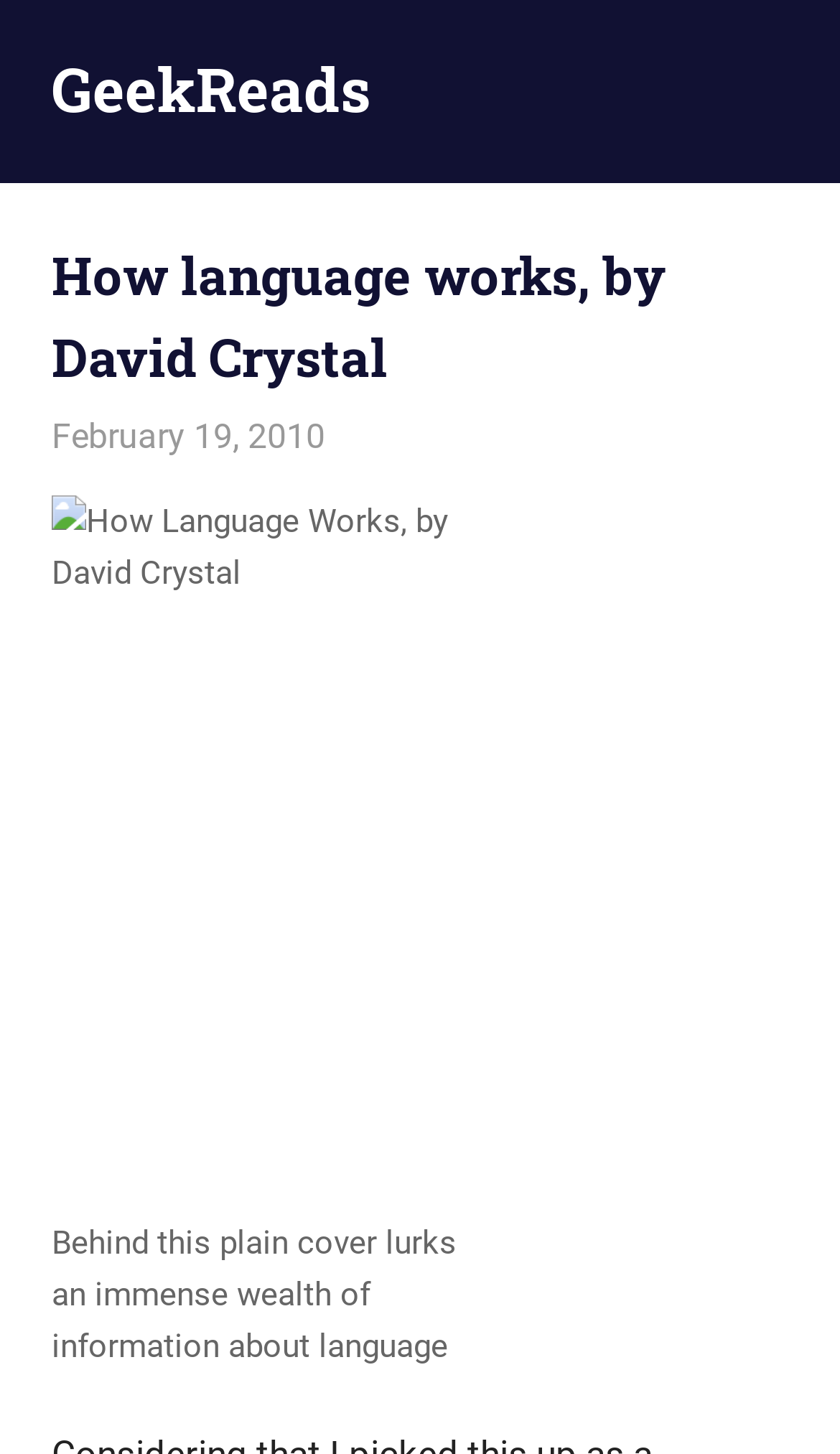Determine the bounding box for the described UI element: "Fire Free Village Programme".

None